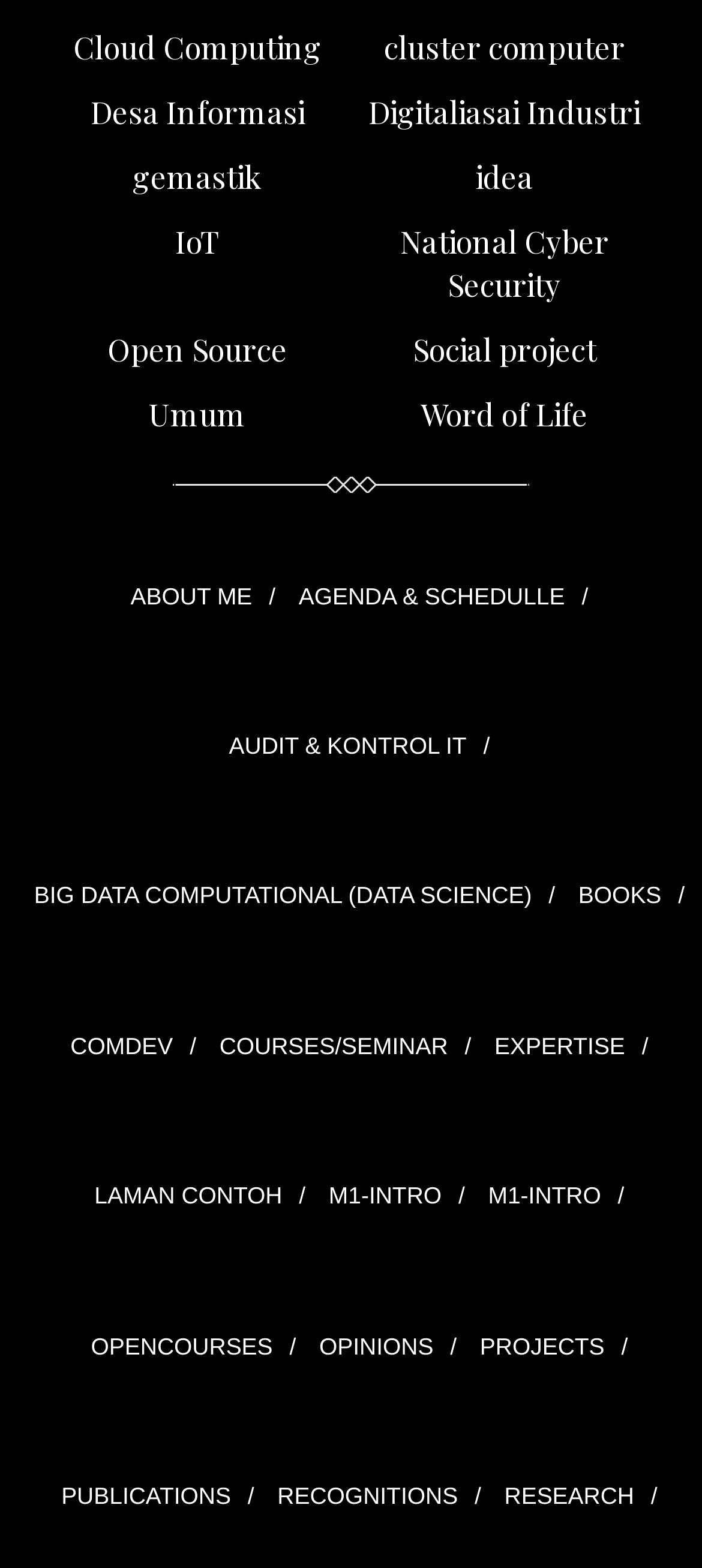Locate the bounding box coordinates of the element that should be clicked to execute the following instruction: "learn more about IoT".

[0.249, 0.134, 0.313, 0.176]